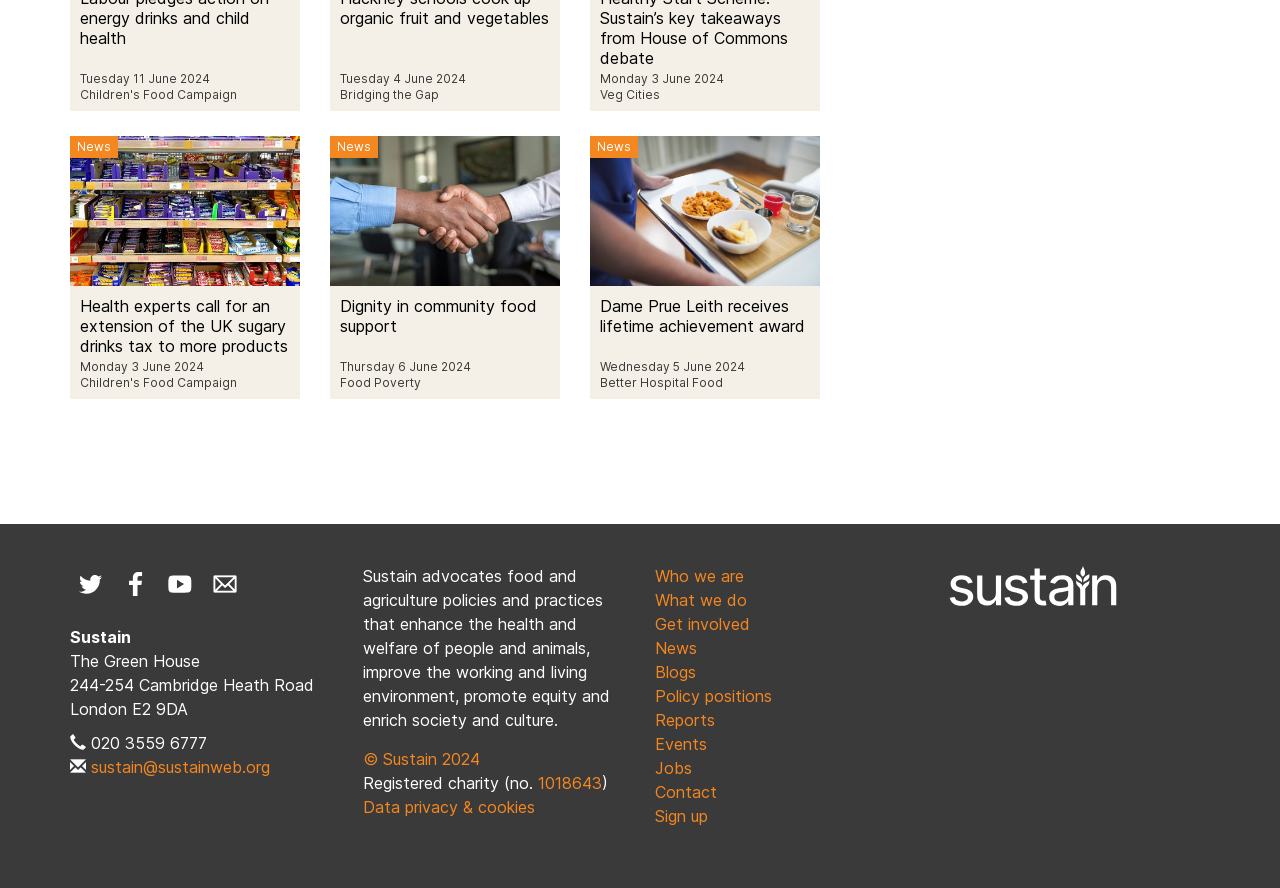Determine the bounding box coordinates of the clickable region to execute the instruction: "Read news about sugary drinks tax". The coordinates should be four float numbers between 0 and 1, denoted as [left, top, right, bottom].

[0.055, 0.154, 0.234, 0.45]